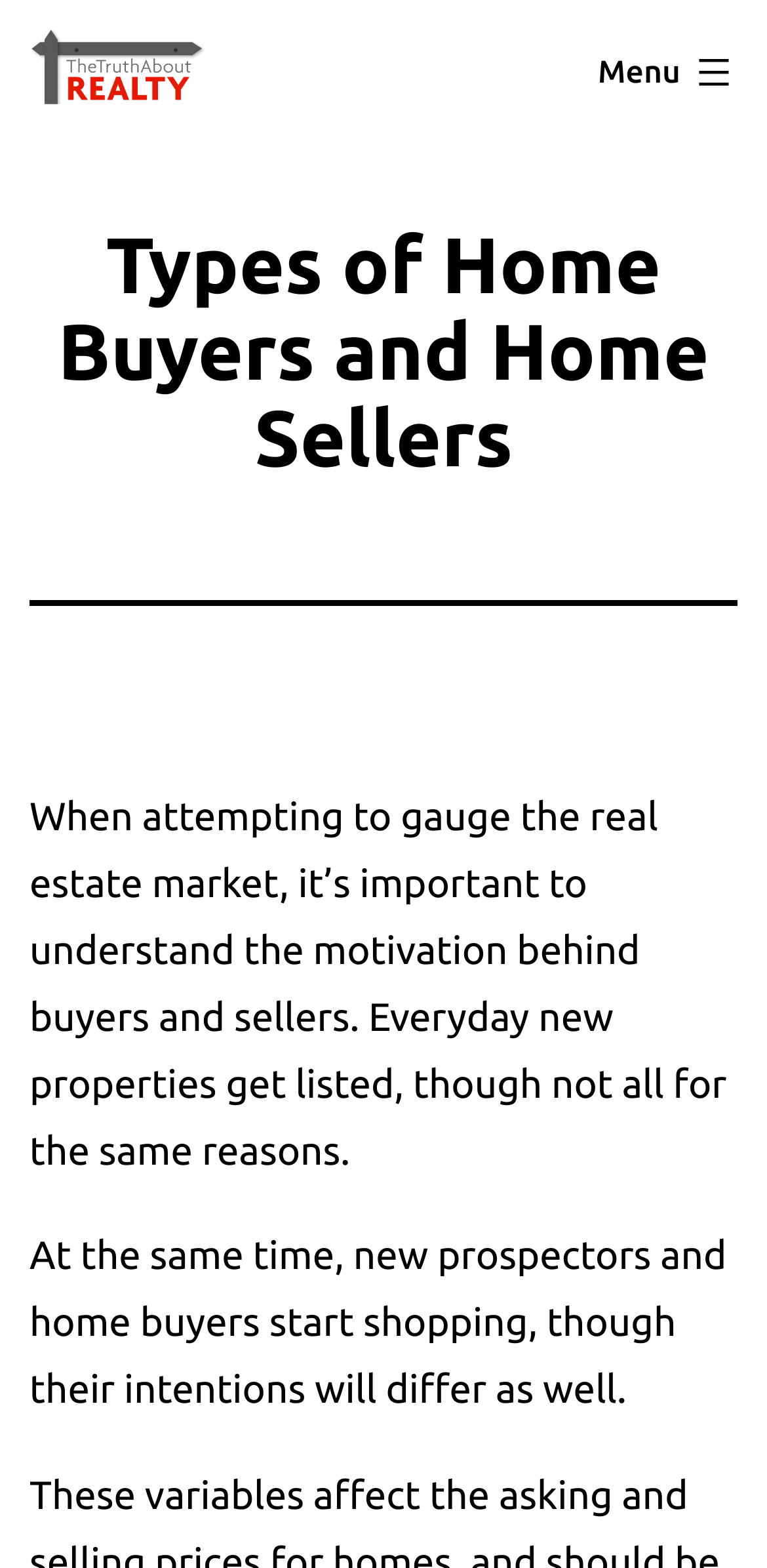Please study the image and answer the question comprehensively:
Why are new properties listed every day?

According to the text, new properties get listed every day, but not all for the same reasons, implying that there are various motivations behind sellers listing their properties.